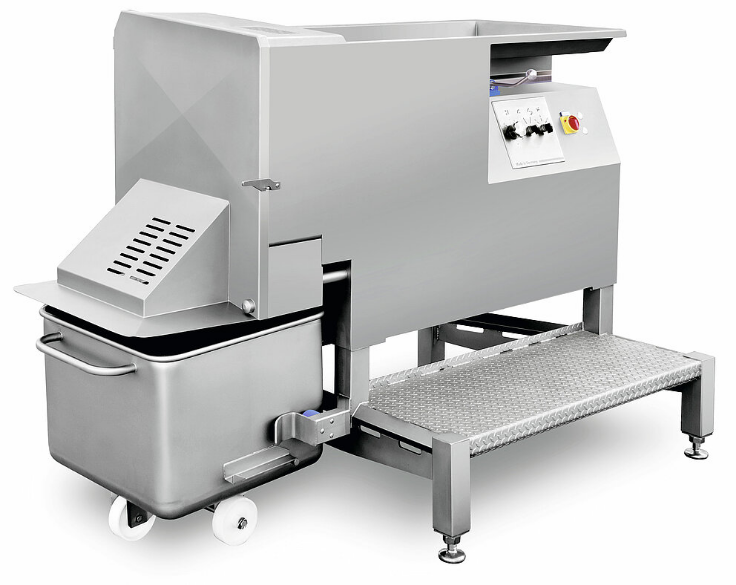What types of food products can the MHS 3100 cut?
Please give a detailed answer to the question using the information shown in the image.

According to the caption, the MHS 3100 is designed to cut various food products, including sausages, meat, and vegetables, into cubes, strips, and slices.